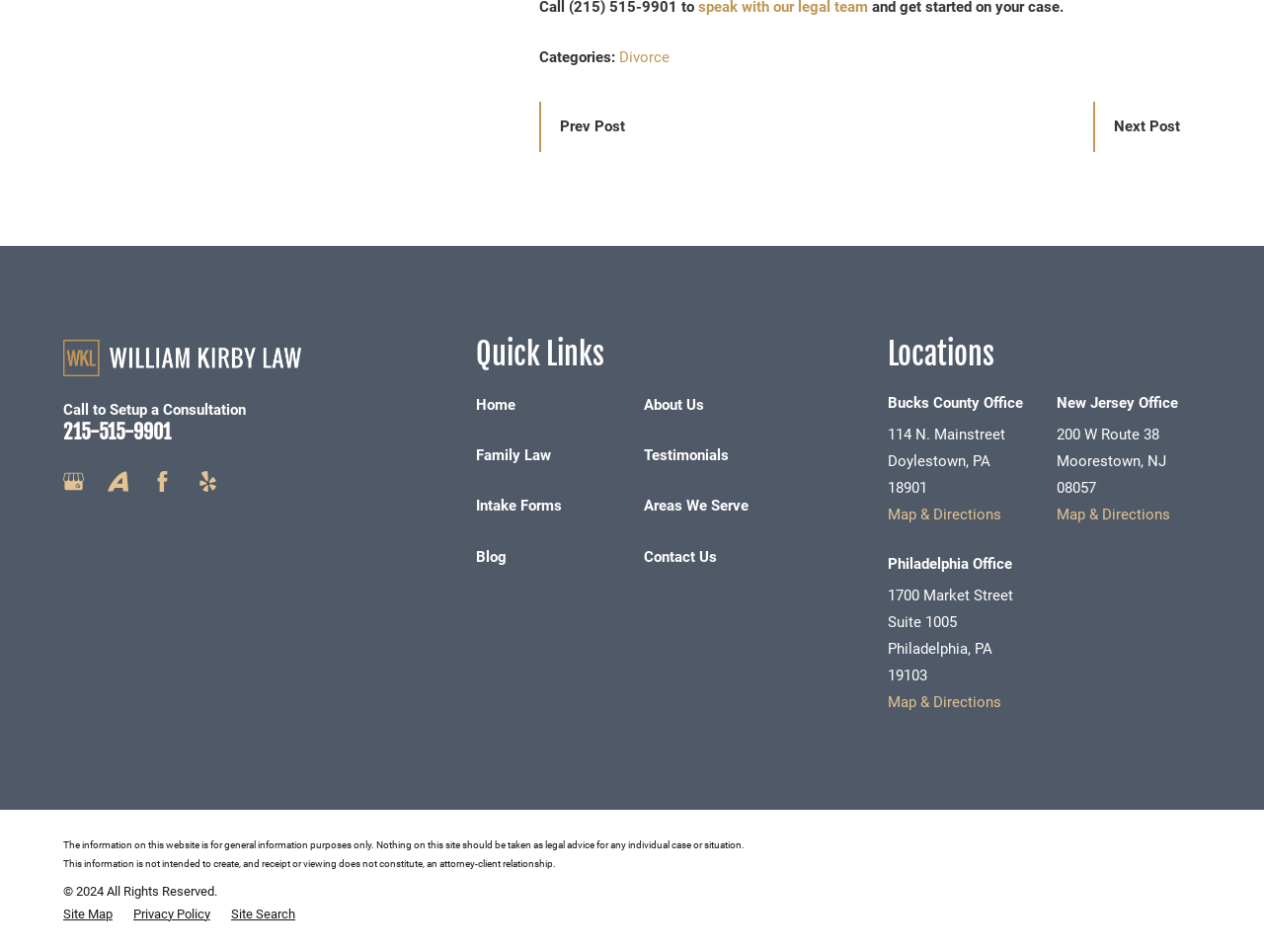Show the bounding box coordinates of the region that should be clicked to follow the instruction: "Click on the 'Divorce' category."

[0.49, 0.05, 0.53, 0.069]